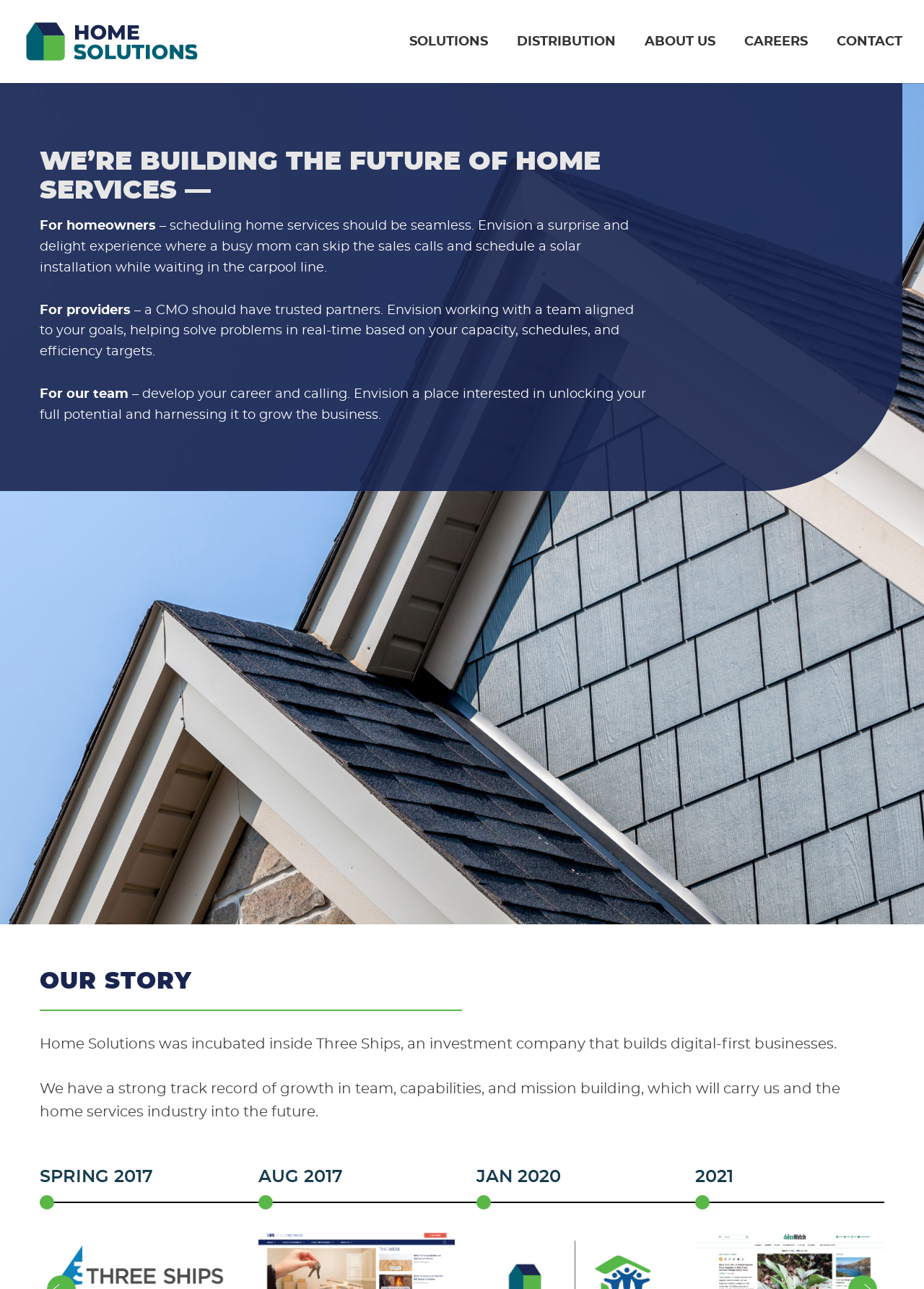What is the company's vision for its team members?
Please provide a comprehensive answer based on the details in the screenshot.

The webpage suggests that the company aims to provide a place where team members can develop their careers and unlock their full potential, as stated in the section 'For our team'.